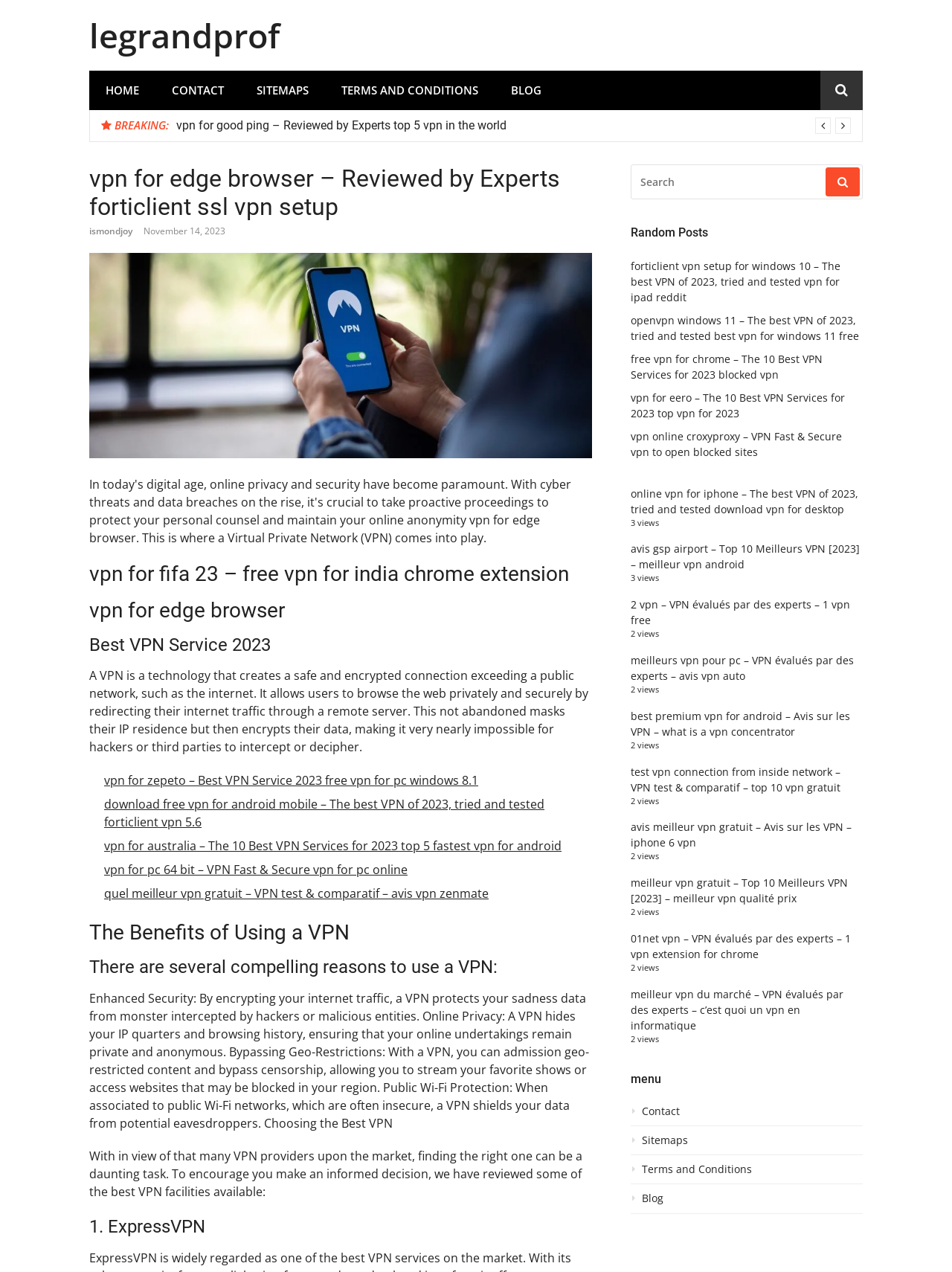Indicate the bounding box coordinates of the clickable region to achieve the following instruction: "Check the 'Random Posts' section."

[0.662, 0.177, 0.906, 0.188]